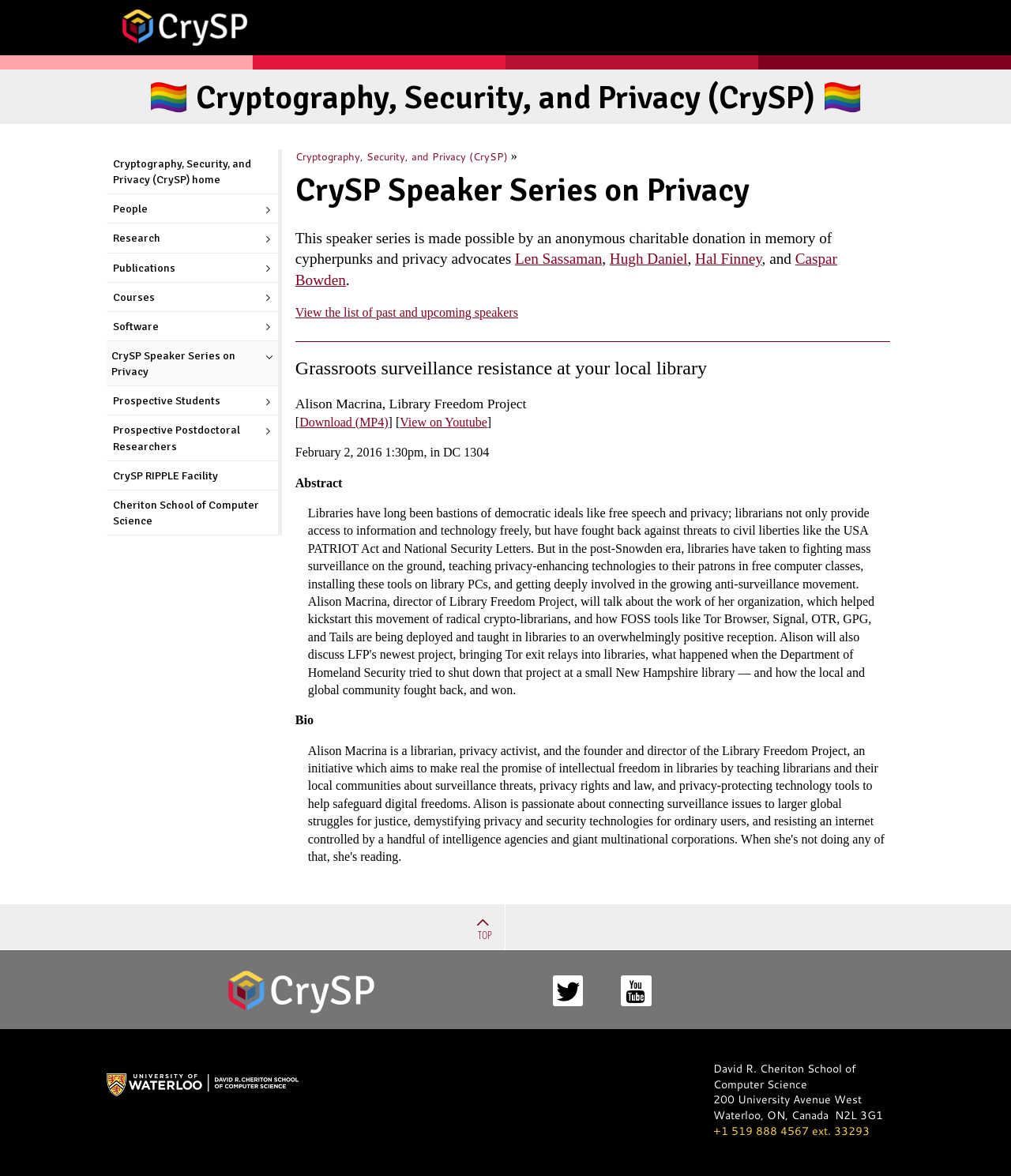What is the topic of the talk by Alison Macrina?
Provide a comprehensive and detailed answer to the question.

I found the answer by reading the static text element that describes the topic of the talk, which is located above the speaker's name and bio.